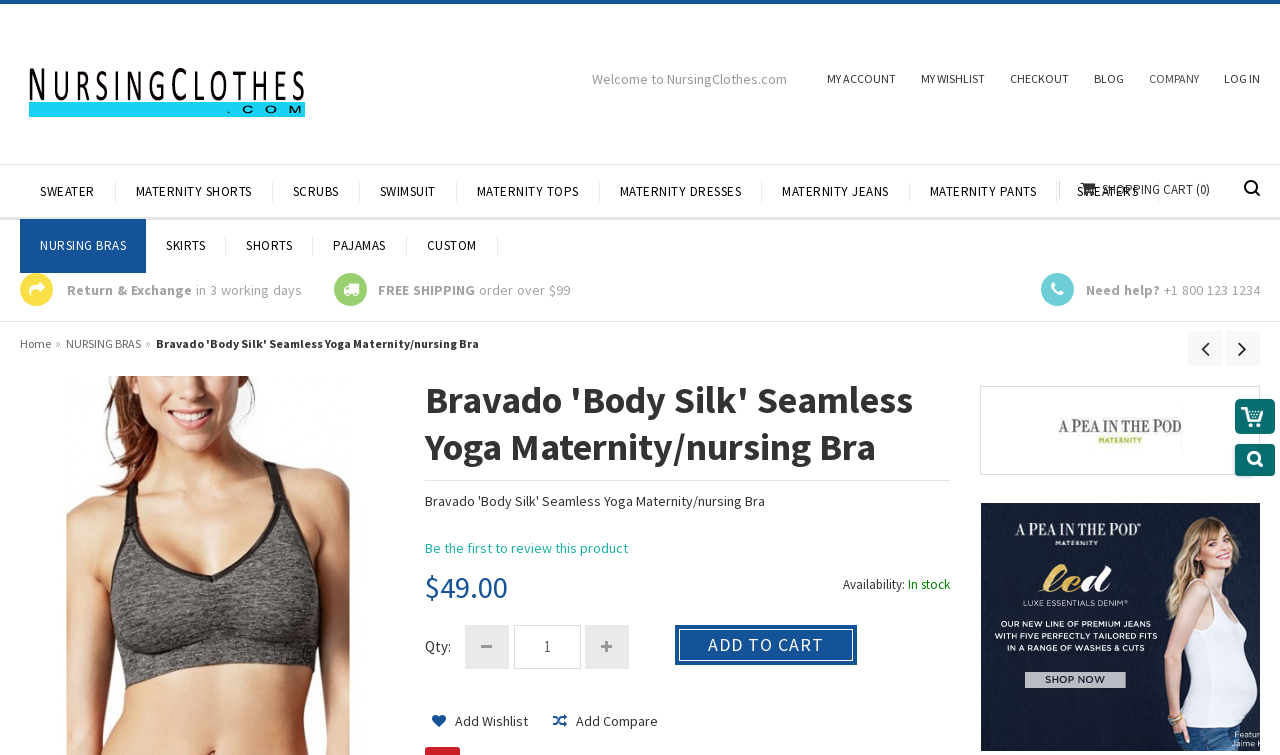What is the brand of the product?
Please answer the question with as much detail as possible using the screenshot.

The brand of the product can be found on the webpage, specifically in the product title, where it is stated as 'Bravado 'Body Silk' Seamless Yoga Maternity/nursing Bra'.